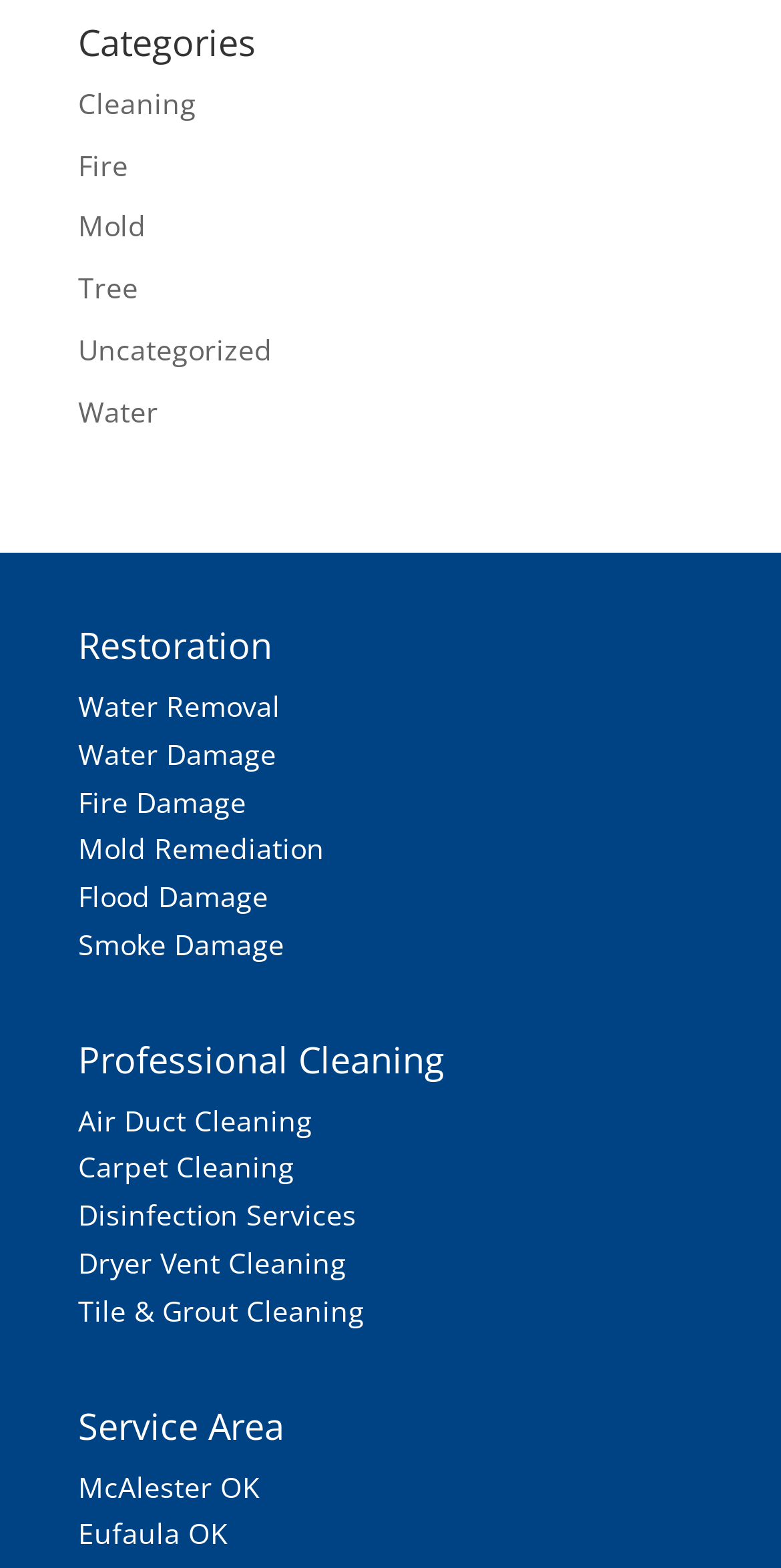Using the provided element description: "Mold", determine the bounding box coordinates of the corresponding UI element in the screenshot.

[0.1, 0.132, 0.187, 0.156]